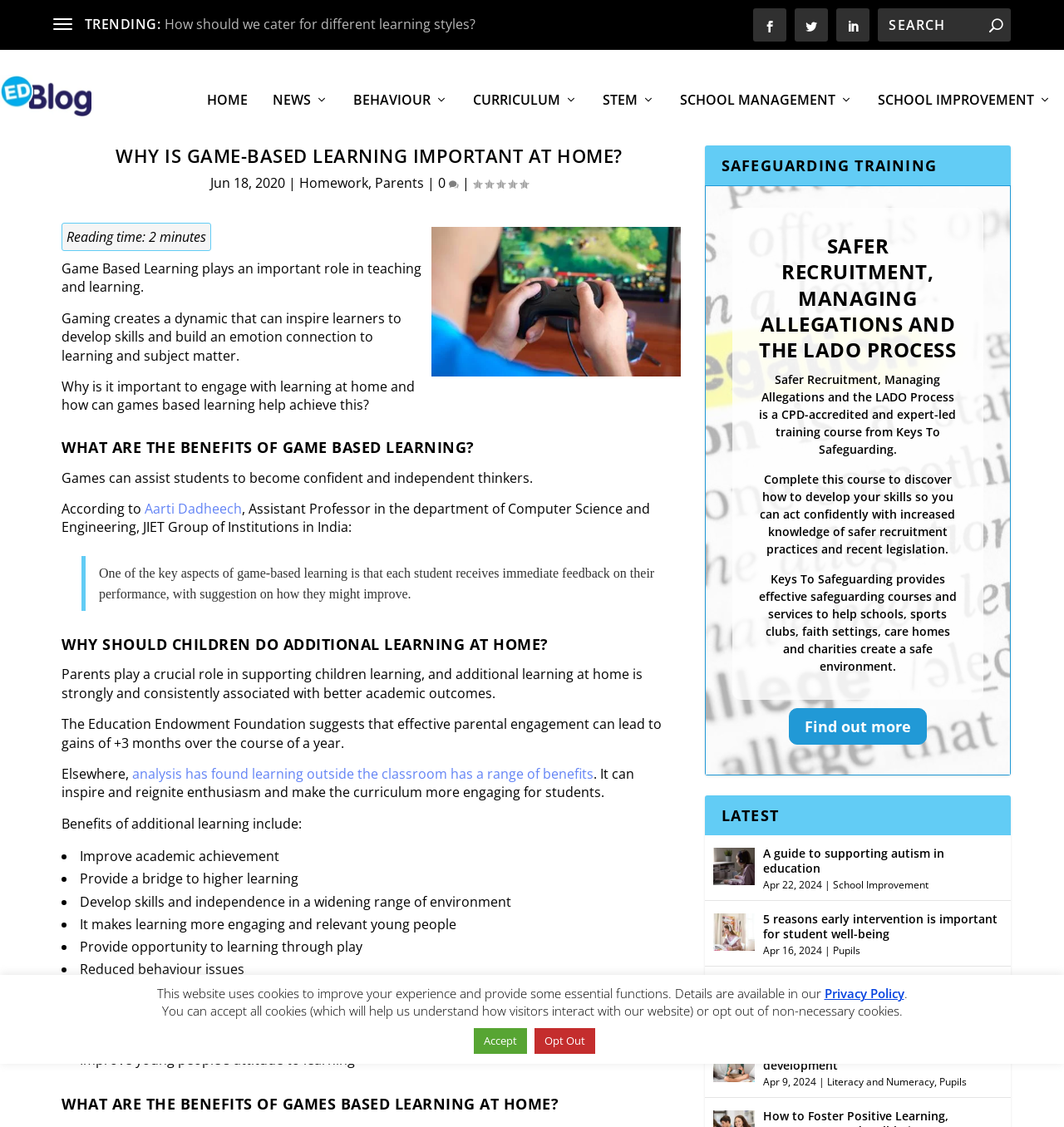Identify the bounding box for the UI element specified in this description: "name="s" placeholder="Search" title="Search for:"". The coordinates must be four float numbers between 0 and 1, formatted as [left, top, right, bottom].

[0.825, 0.007, 0.95, 0.037]